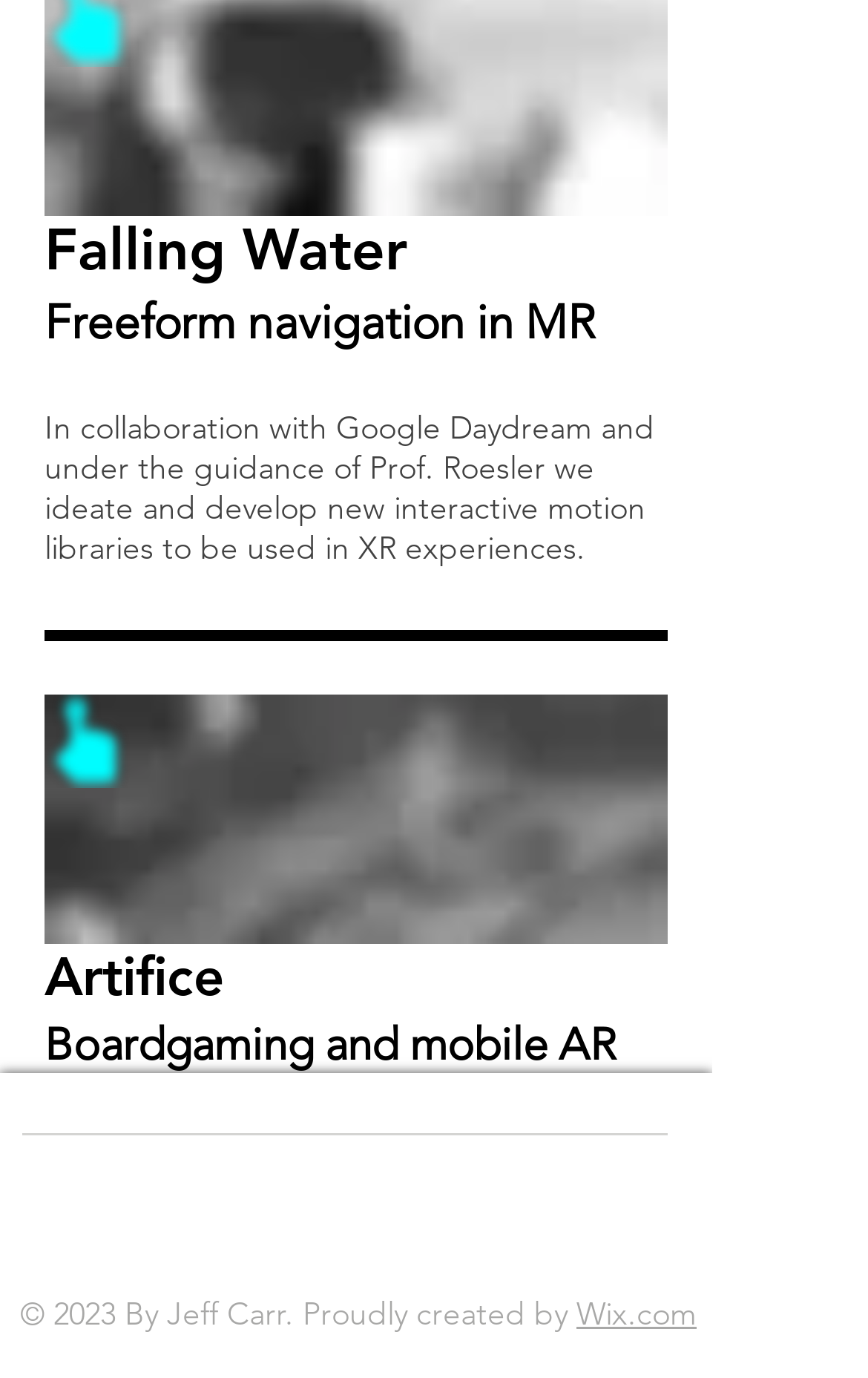Based on the element description: "Skip to content", identify the UI element and provide its bounding box coordinates. Use four float numbers between 0 and 1, [left, top, right, bottom].

None